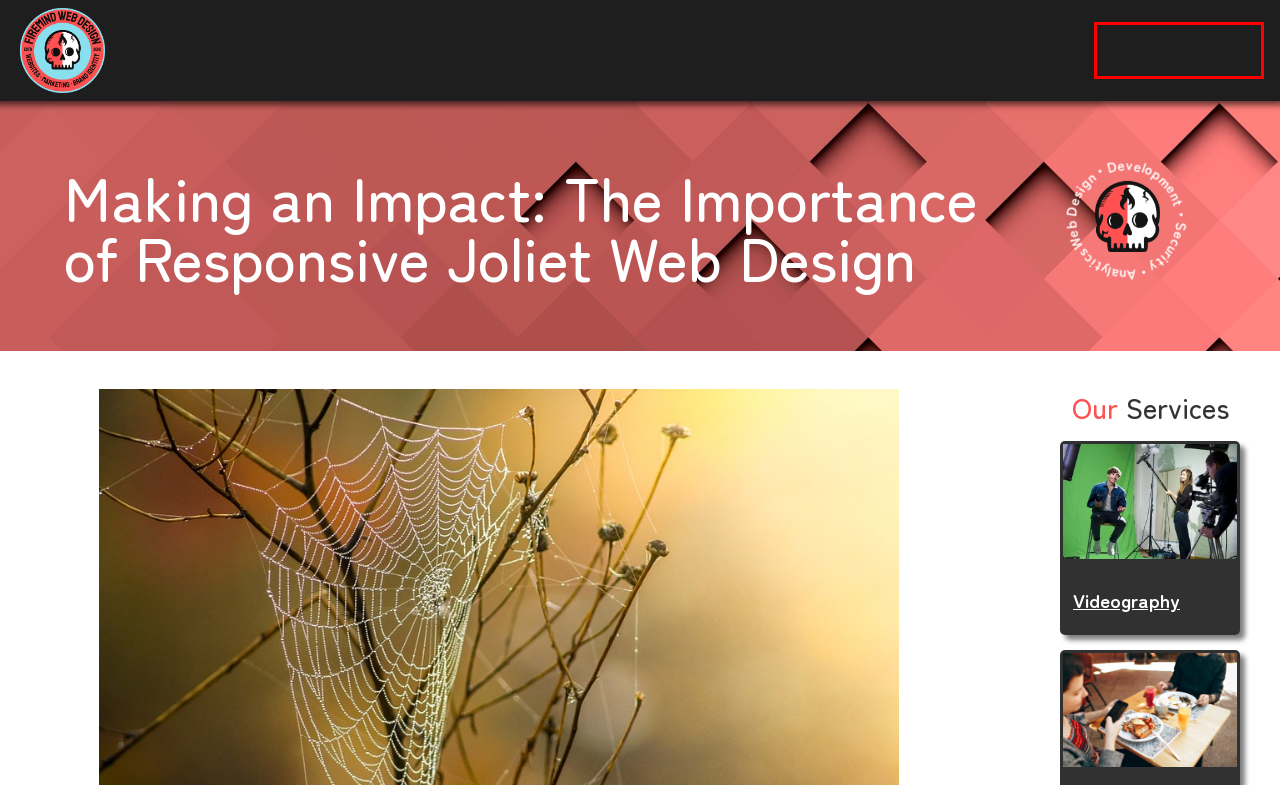Evaluate the webpage screenshot and identify the element within the red bounding box. Select the webpage description that best fits the new webpage after clicking the highlighted element. Here are the candidates:
A. Contact Us - Firemind Web Design
B. Website Design for Restaurants - Firemind Web Design
C. DreamGast Clothing Co. - Firemind Web Design
D. Client Web Hosting - Firemind Web Design
E. Videography - Firemind Web Design
F. Affordable Web Design Services | Firemind Web Design | WordPress Web Development
G. V5 MUSICA - Firemind Web Design
H. Articles - Firemind Web Design

A